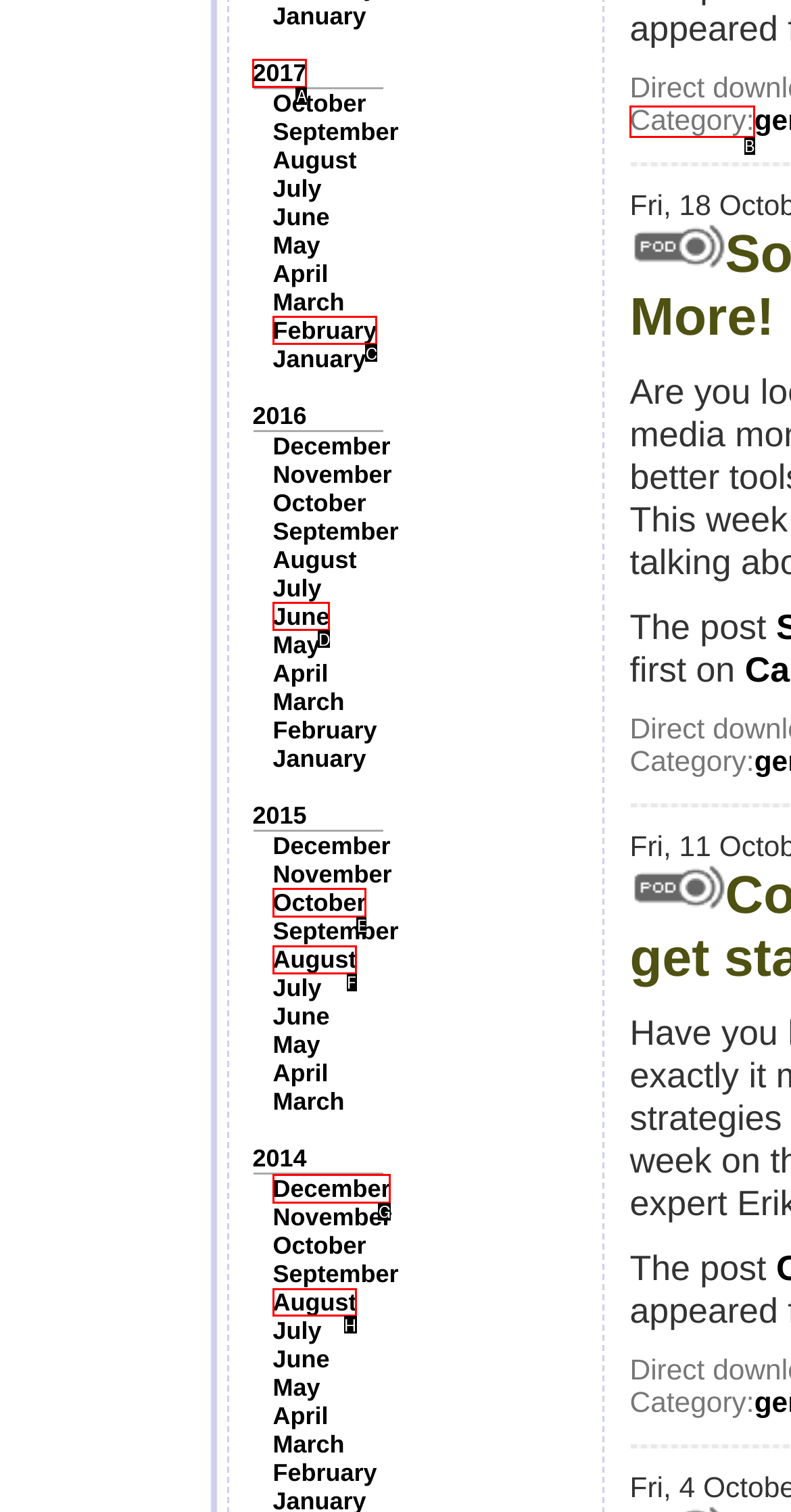Tell me which one HTML element I should click to complete the following task: Click on Category: Answer with the option's letter from the given choices directly.

B